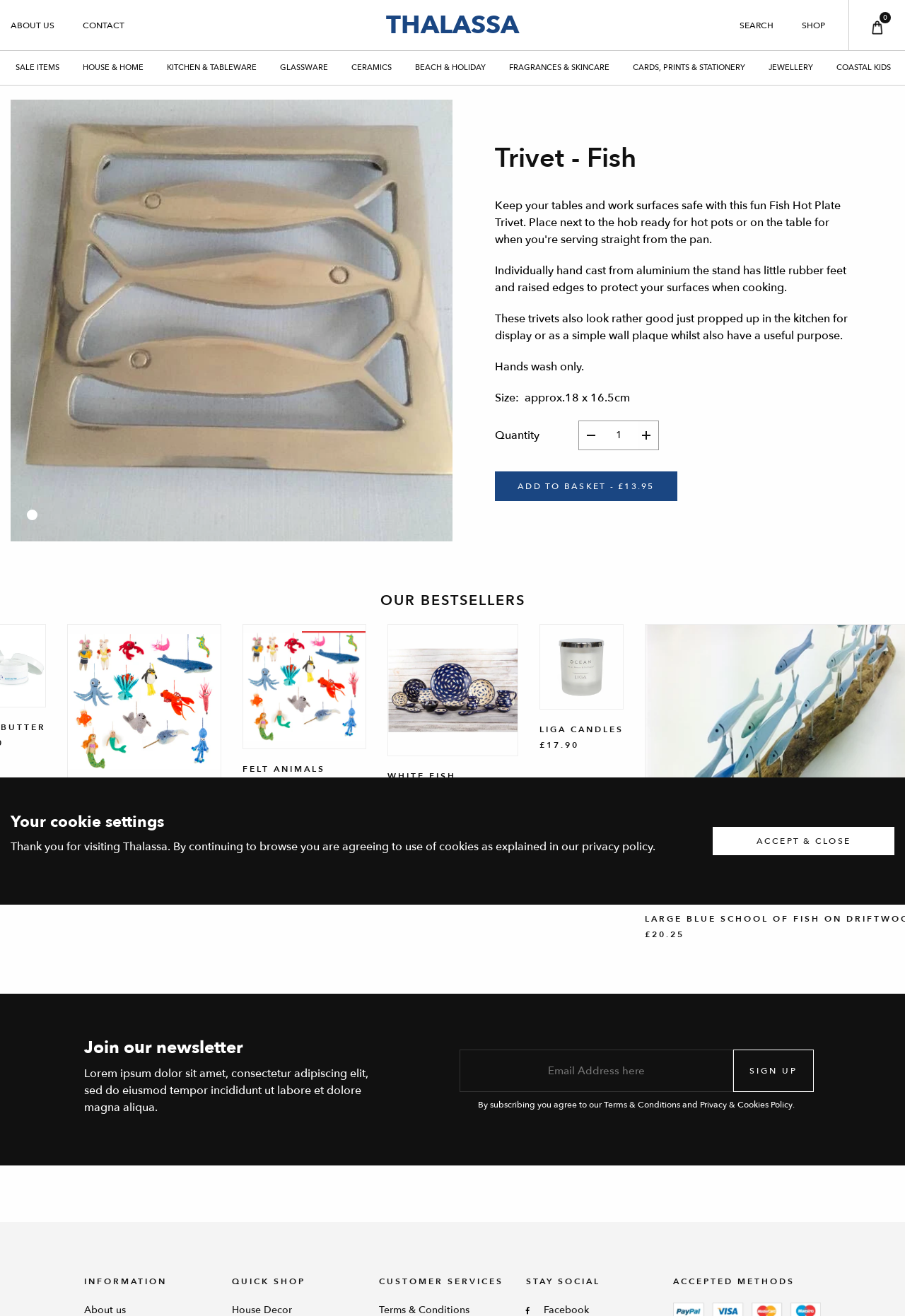Please identify the bounding box coordinates of the element that needs to be clicked to execute the following command: "Subscribe to the newsletter". Provide the bounding box using four float numbers between 0 and 1, formatted as [left, top, right, bottom].

[0.81, 0.797, 0.899, 0.829]